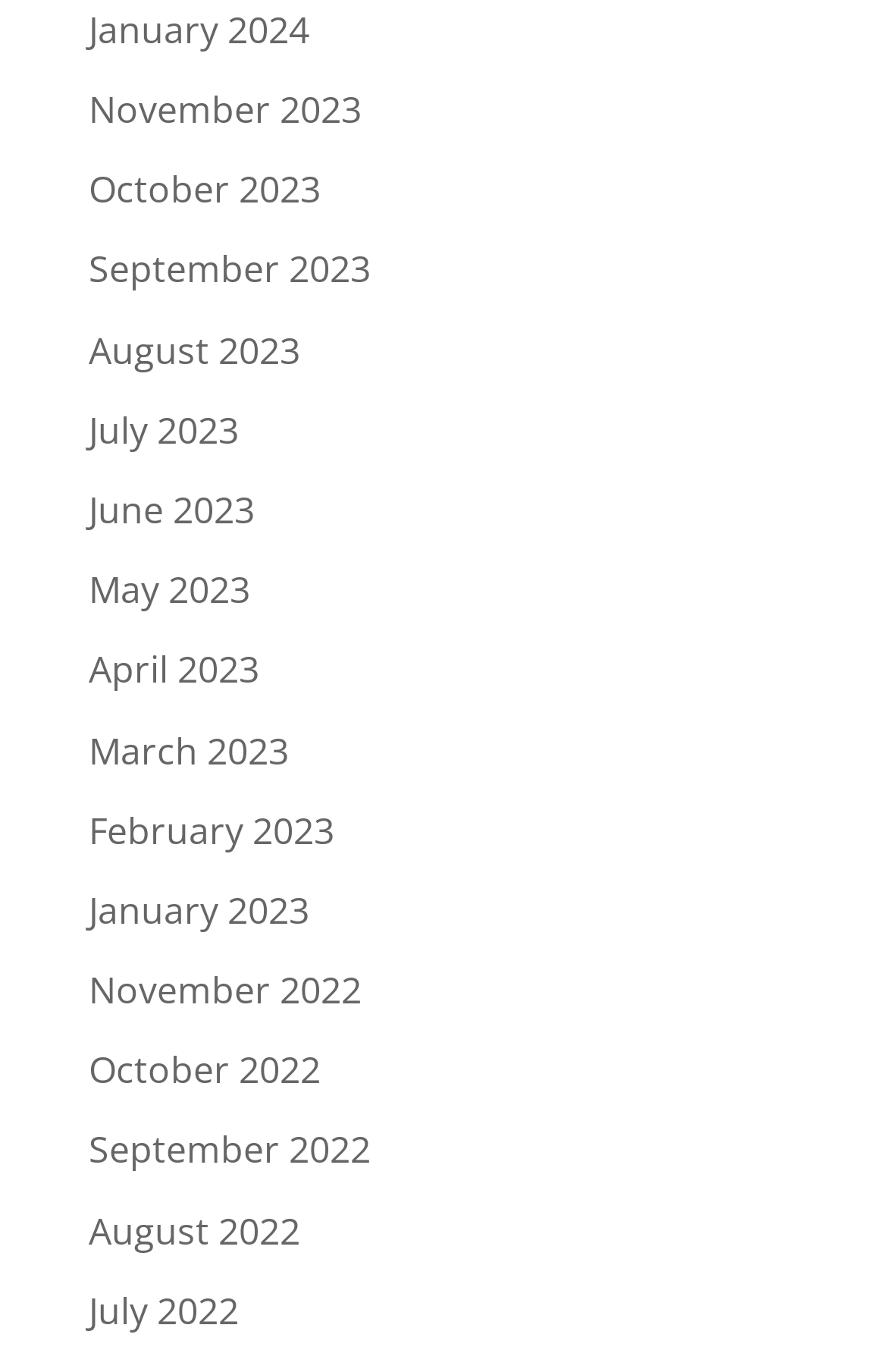Can you pinpoint the bounding box coordinates for the clickable element required for this instruction: "go to November 2023"? The coordinates should be four float numbers between 0 and 1, i.e., [left, top, right, bottom].

[0.1, 0.061, 0.408, 0.098]